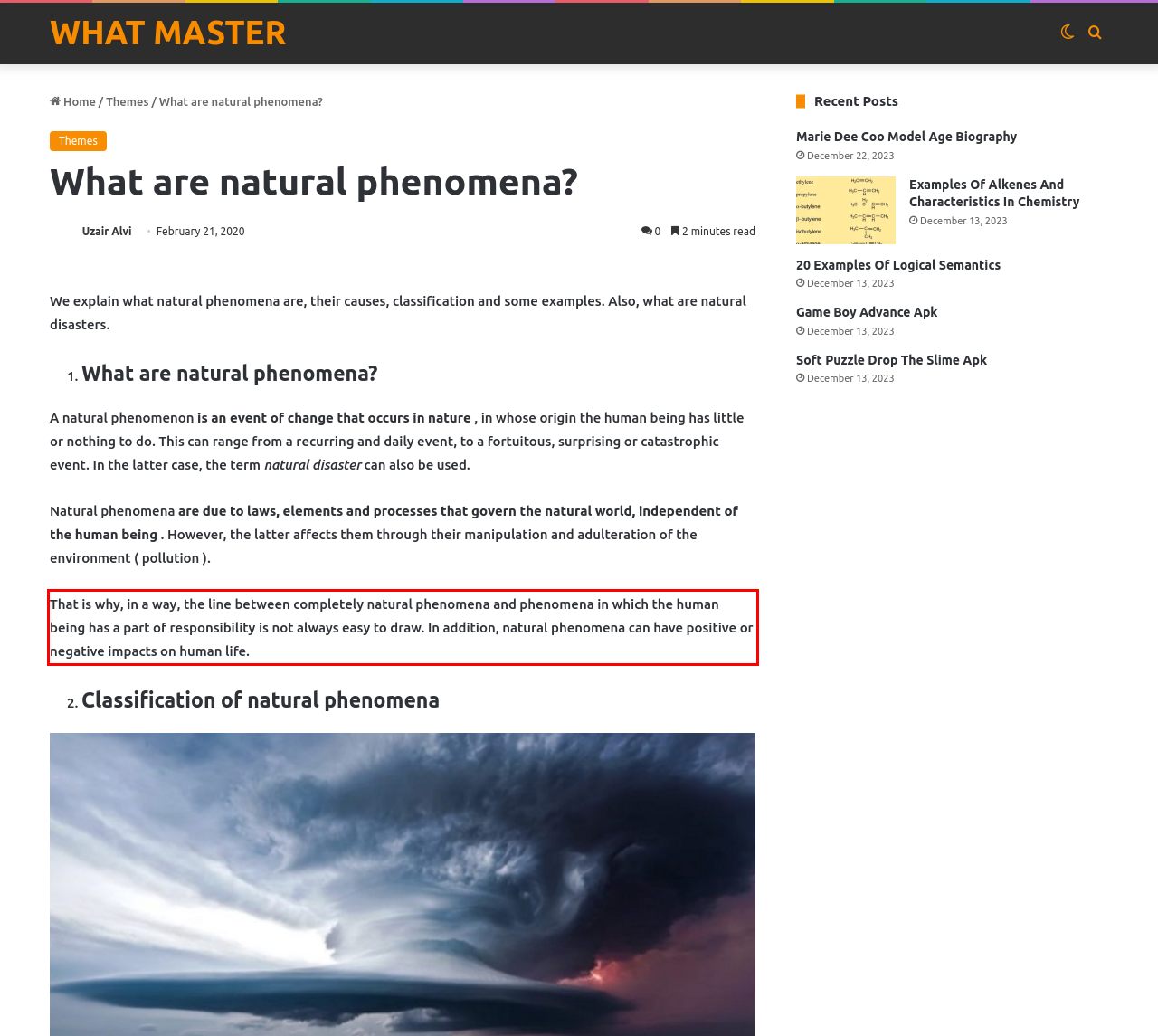Extract and provide the text found inside the red rectangle in the screenshot of the webpage.

That is why, in a way, the line between completely natural phenomena and phenomena in which the human being has a part of responsibility is not always easy to draw. In addition, natural phenomena can have positive or negative impacts on human life.